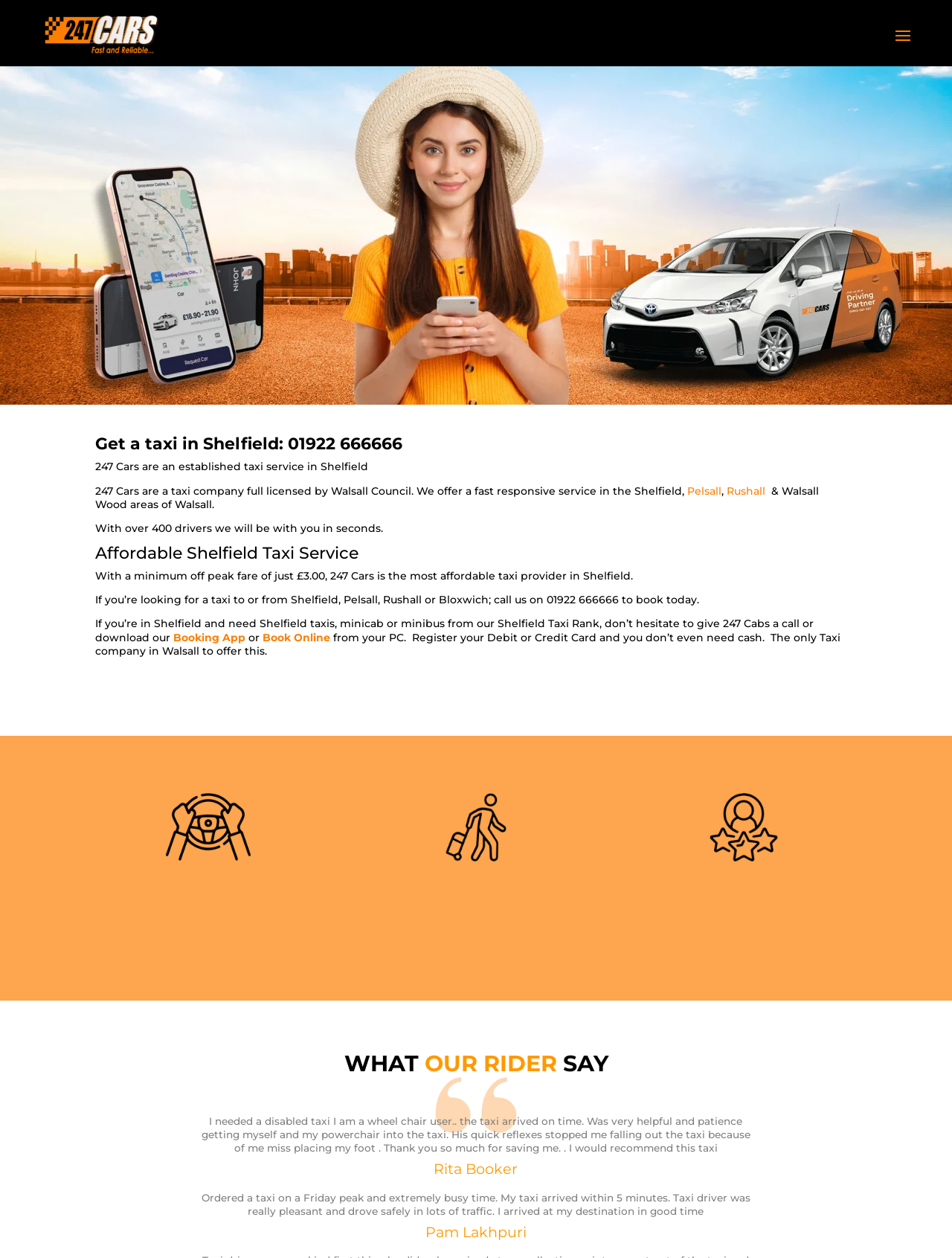Provide a thorough summary of the webpage.

The webpage is about 247 Cars, a taxi service in Shelfield. At the top, there is a logo of 247 Cars, accompanied by a link to the company's website. Below the logo, there is a large image that spans the entire width of the page.

The main content of the page is divided into sections. The first section has a heading that reads "Get a taxi in Shelfield" and provides a phone number to call. Below this, there is a brief description of the company, stating that it is a licensed taxi service in Shelfield. The description also mentions that the company offers a fast and responsive service in Shelfield and surrounding areas.

The next section has a heading that reads "Affordable Shelfield Taxi Service" and describes the company's pricing, stating that it is the most affordable taxi provider in Shelfield. Below this, there is a paragraph that encourages users to call the company to book a taxi.

The following section appears to be a testimonial section, with two reviews from satisfied customers. Each review is accompanied by the customer's name and a brief description of their experience with the company.

On the right side of the page, there are three sections with headings that read "Number Of Drivers", "Rides Completed", and "Drivers Rating". Each section has an image and a brief description.

At the bottom of the page, there is a section with a heading that reads "WHAT OUR RIDER SAY" and features two customer reviews.